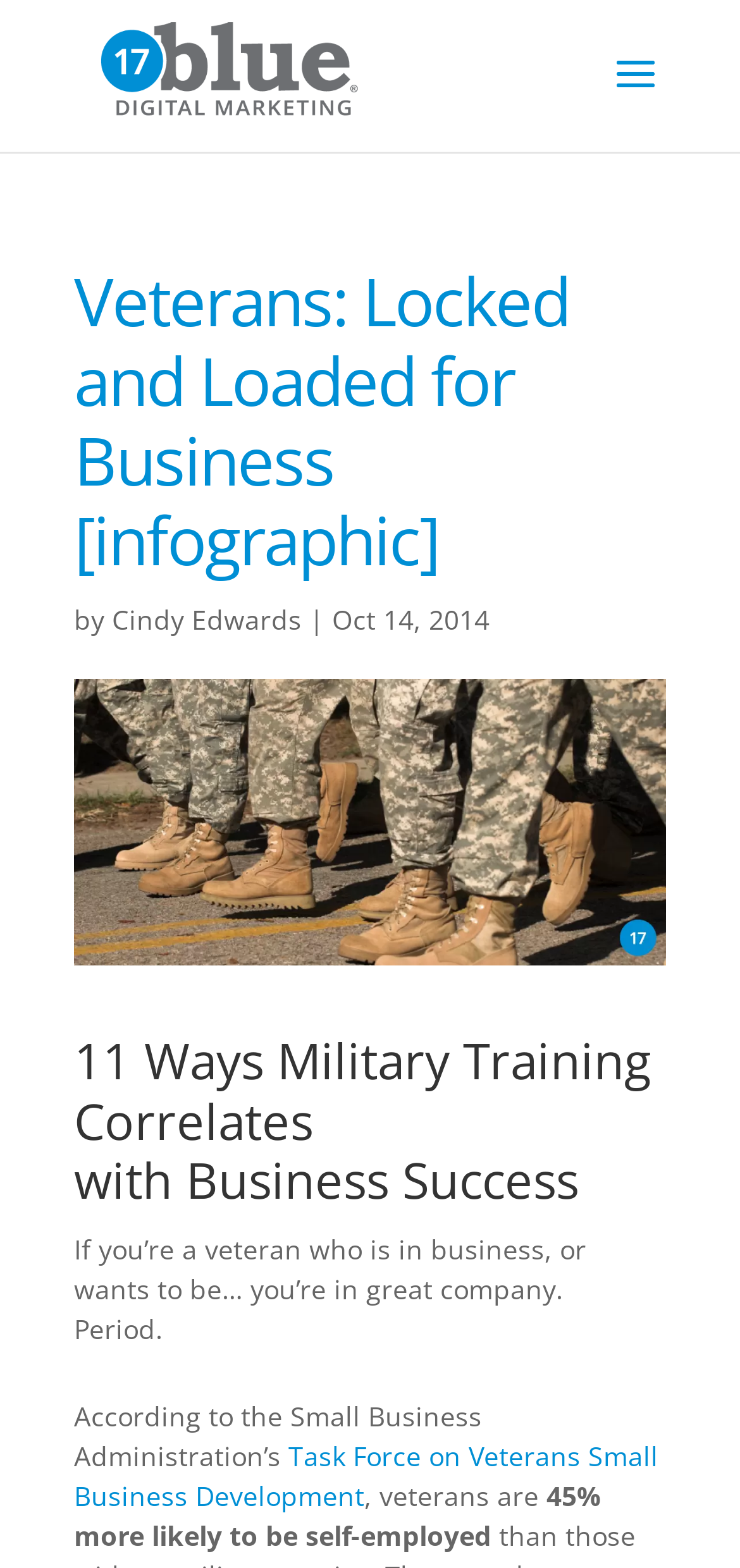Please provide a short answer using a single word or phrase for the question:
What is the date of the infographic?

Oct 14, 2014